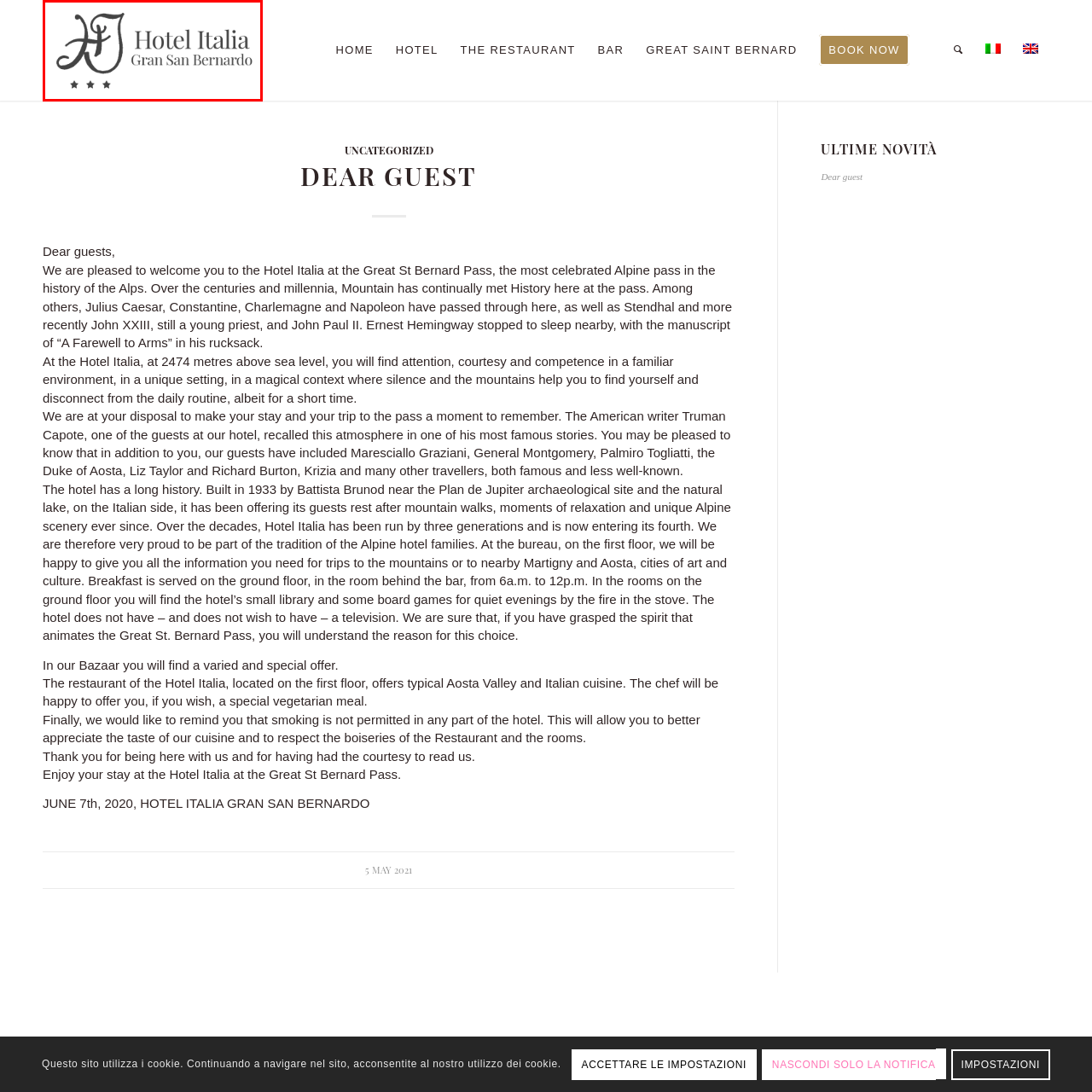Where is Hotel Italia Gran San Bernardo located?
View the image contained within the red box and provide a one-word or short-phrase answer to the question.

Great St. Bernard Pass